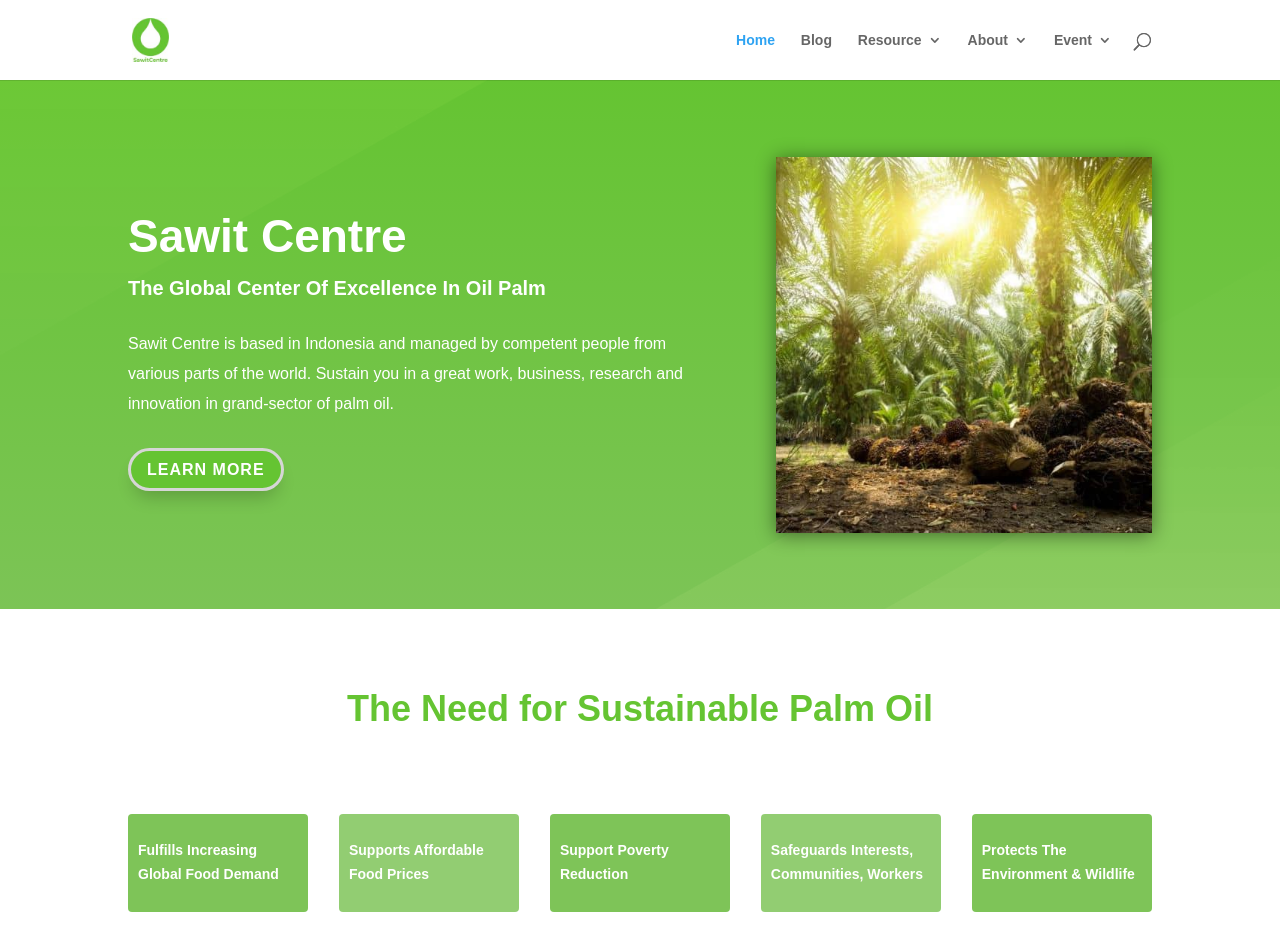Respond to the question below with a single word or phrase:
How many links are there in the top navigation bar?

5